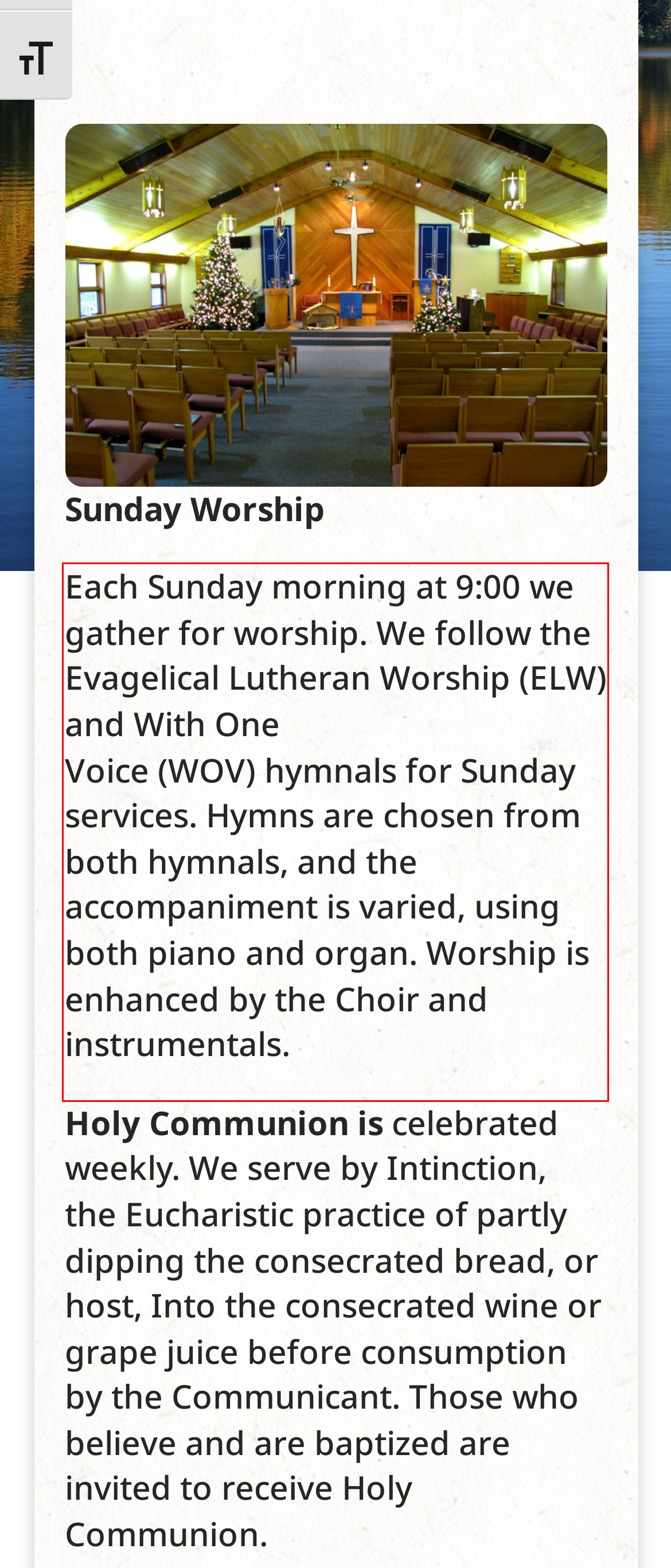By examining the provided screenshot of a webpage, recognize the text within the red bounding box and generate its text content.

Each Sunday morning at 9:00 we gather for worship. We follow the Evagelical Lutheran Worship (ELW) and With One Voice (WOV) hymnals for Sunday services. Hymns are chosen from both hymnals, and the accompaniment is varied, using both piano and organ. Worship is enhanced by the Choir and instrumentals.